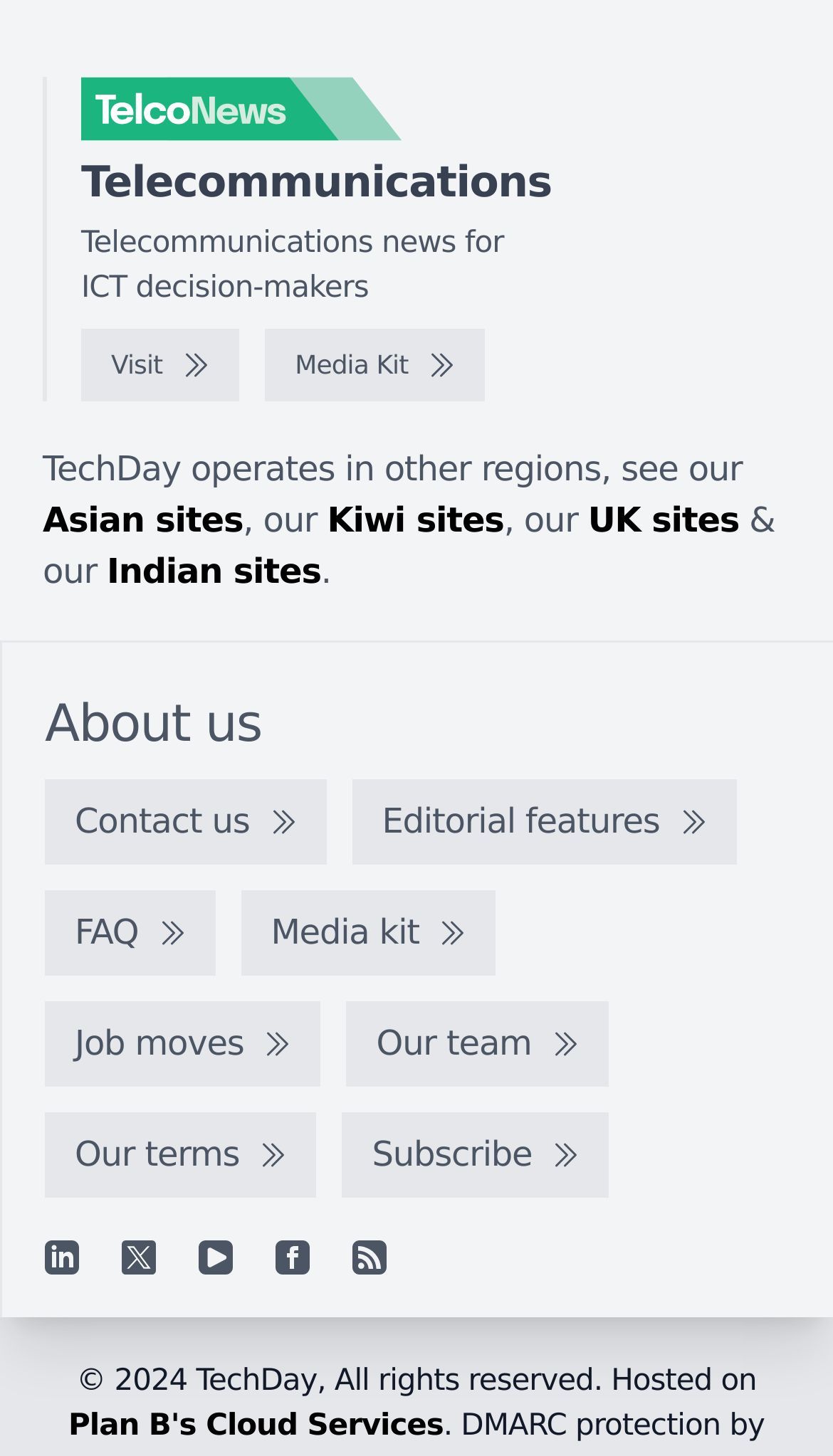Please locate the bounding box coordinates of the element that needs to be clicked to achieve the following instruction: "Follow TechDay on LinkedIn". The coordinates should be four float numbers between 0 and 1, i.e., [left, top, right, bottom].

[0.054, 0.852, 0.095, 0.876]